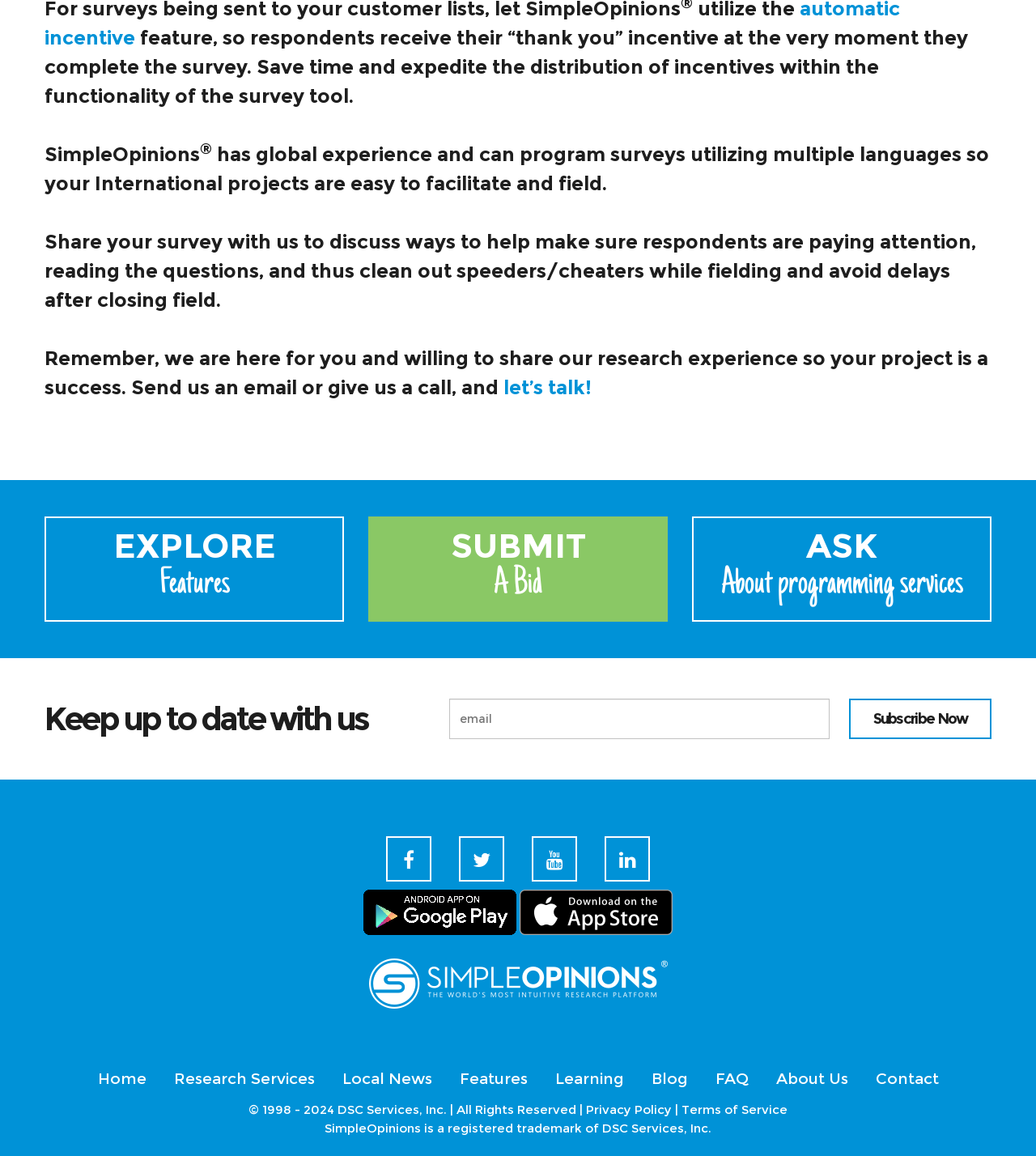Please provide the bounding box coordinates for the UI element as described: "title="Twitter"". The coordinates must be four floats between 0 and 1, represented as [left, top, right, bottom].

[0.443, 0.724, 0.487, 0.763]